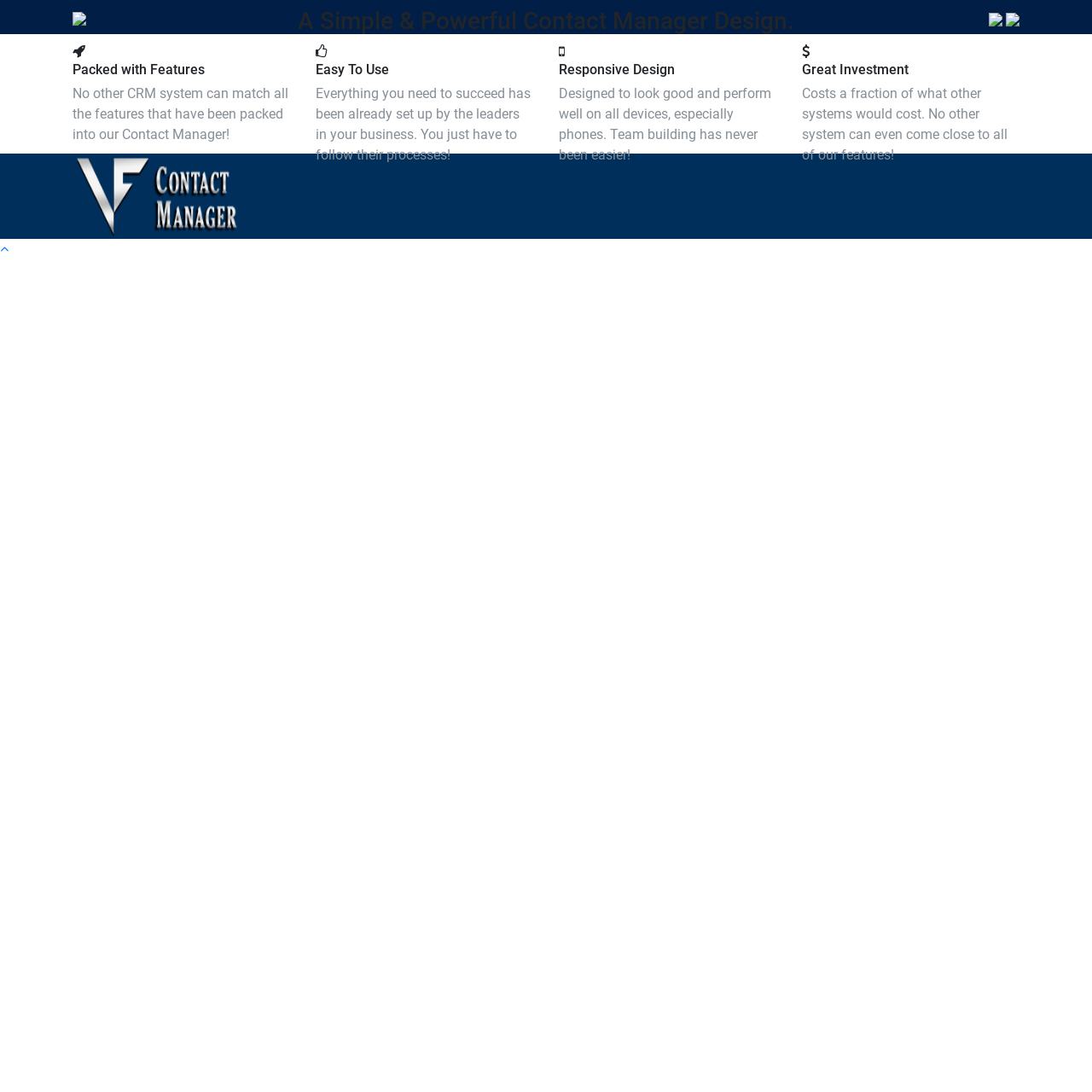What is the benefit of using this contact manager?
Use the screenshot to answer the question with a single word or phrase.

Cost-effective